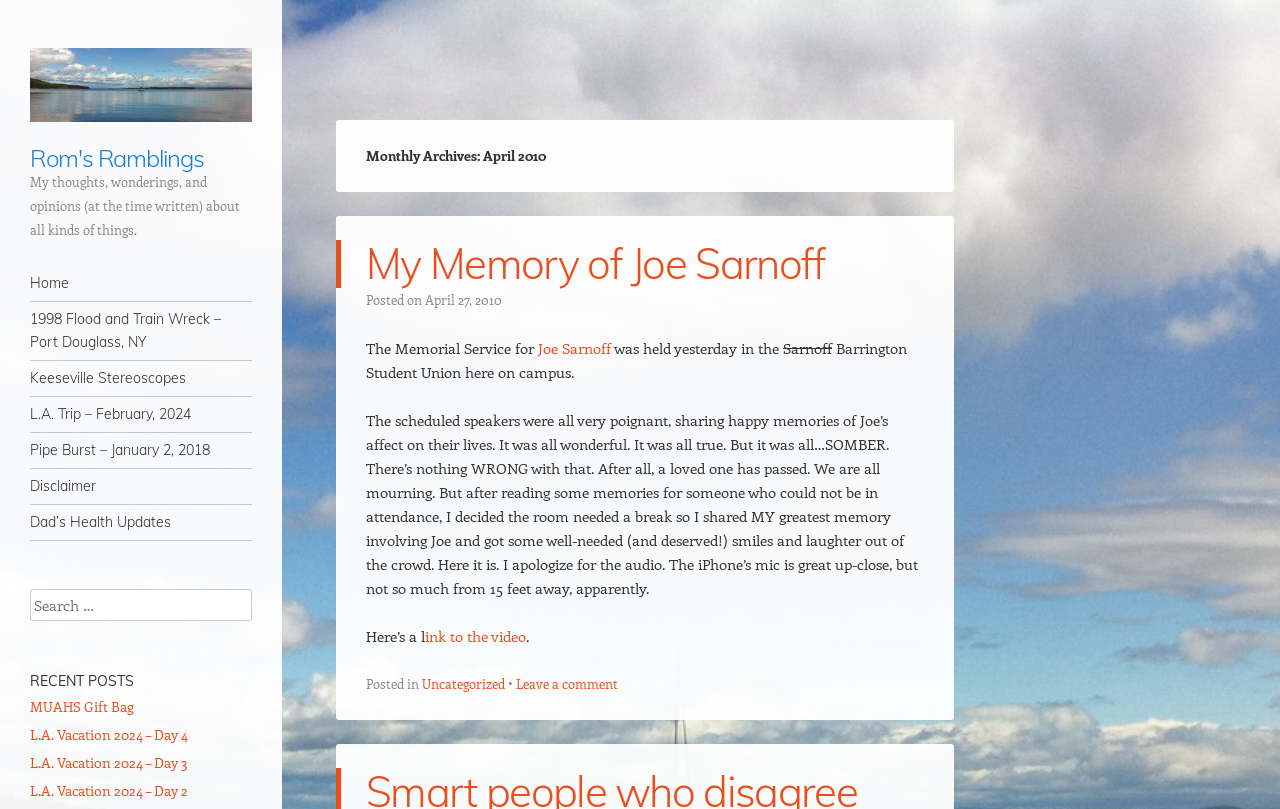What is the purpose of the search box?
Answer briefly with a single word or phrase based on the image.

To search the blog